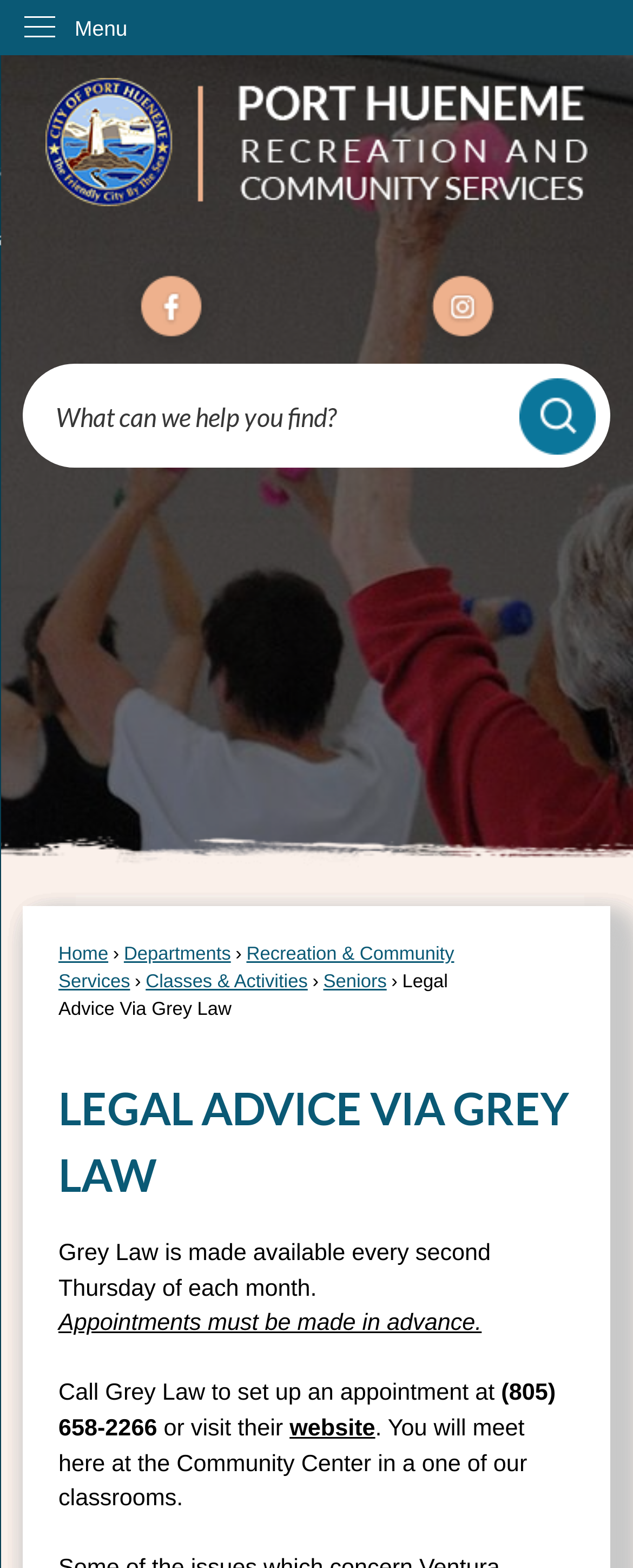How can users contact Grey Law?
Look at the image and respond with a single word or a short phrase.

Call or visit website